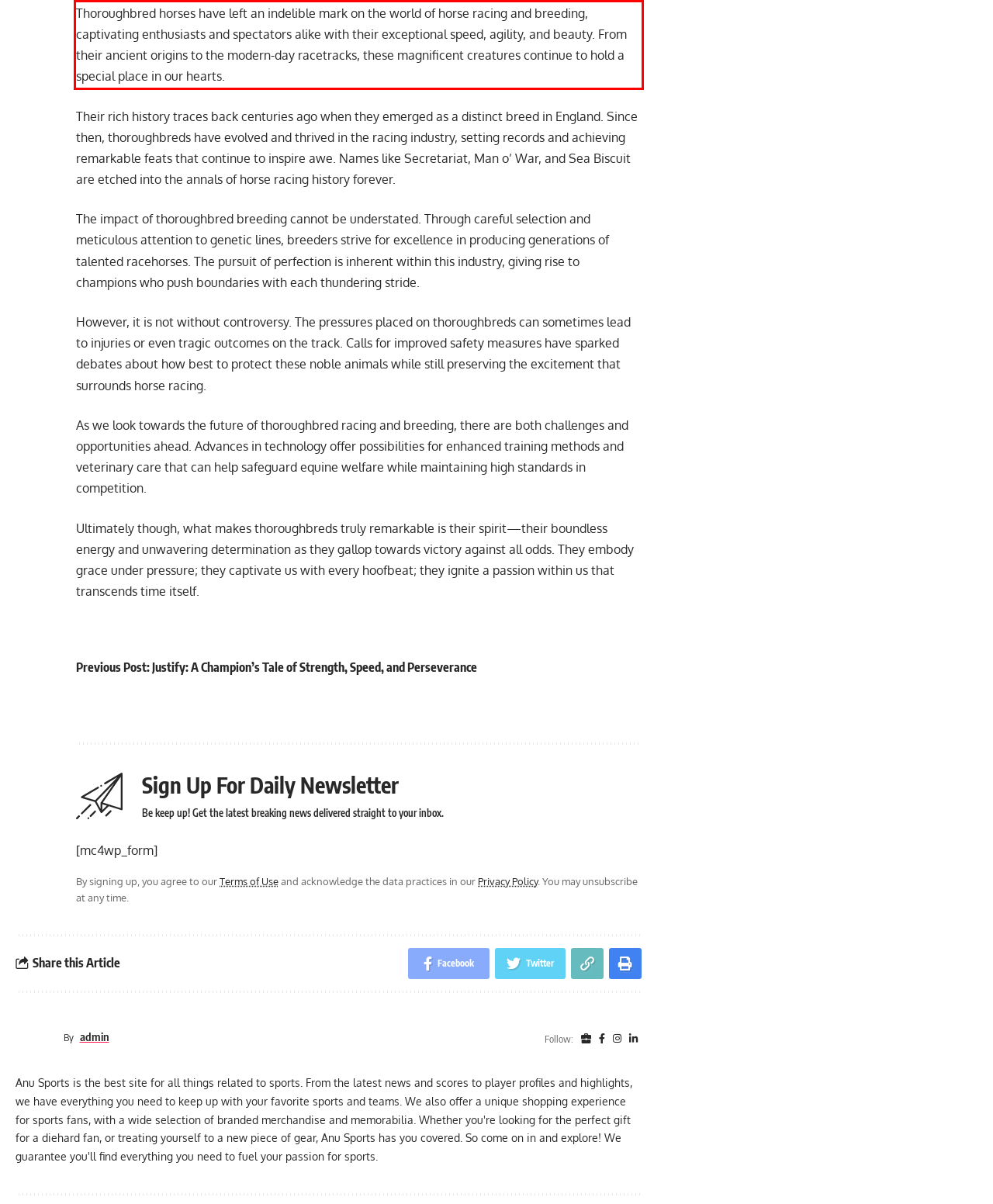From the provided screenshot, extract the text content that is enclosed within the red bounding box.

Thoroughbred horses have left an indelible mark on the world of horse racing and breeding, captivating enthusiasts and spectators alike with their exceptional speed, agility, and beauty. From their ancient origins to the modern-day racetracks, these magnificent creatures continue to hold a special place in our hearts.